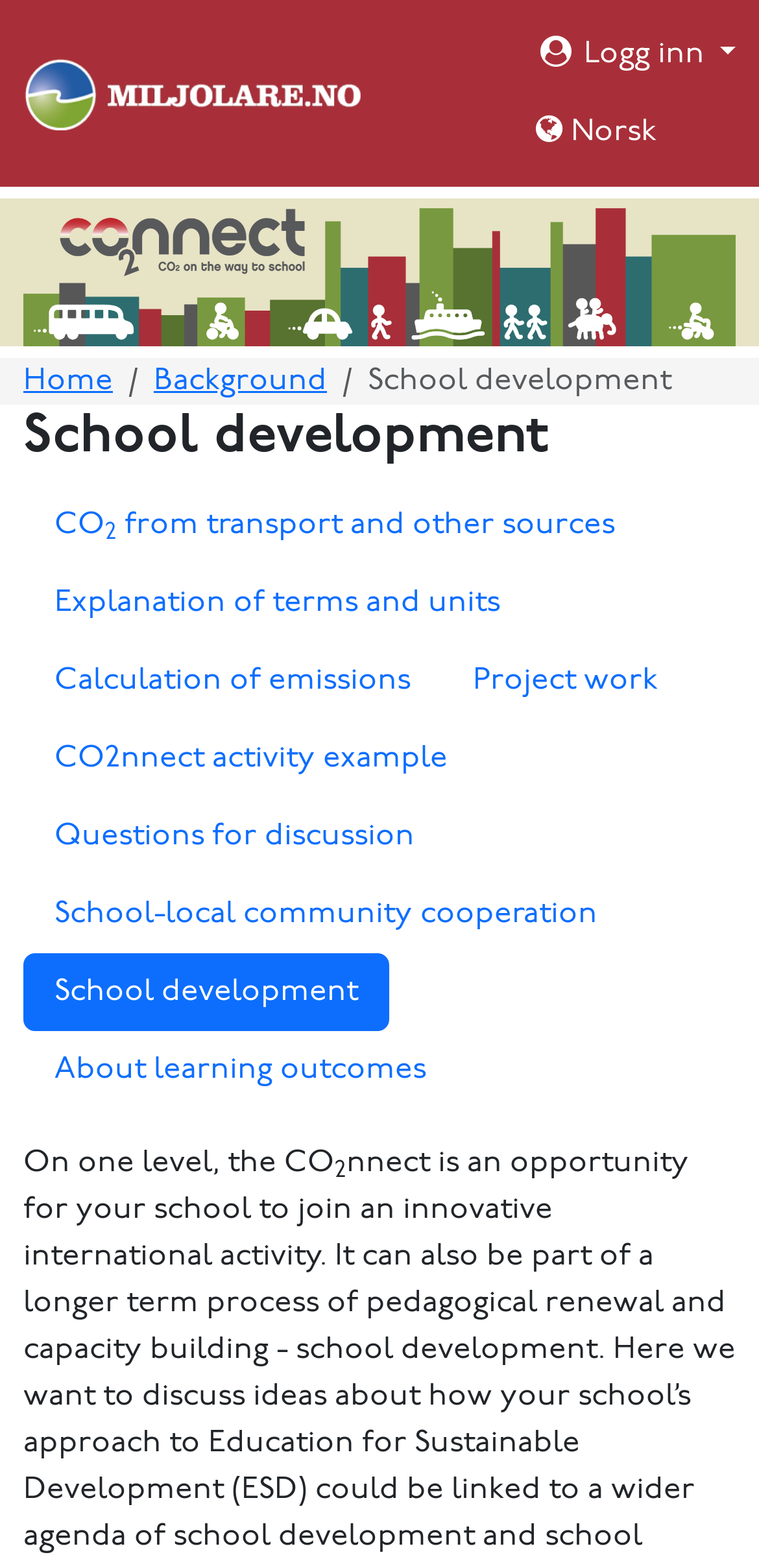Can you identify the bounding box coordinates of the clickable region needed to carry out this instruction: 'Log in'? The coordinates should be four float numbers within the range of 0 to 1, stated as [left, top, right, bottom].

[0.706, 0.01, 0.969, 0.06]